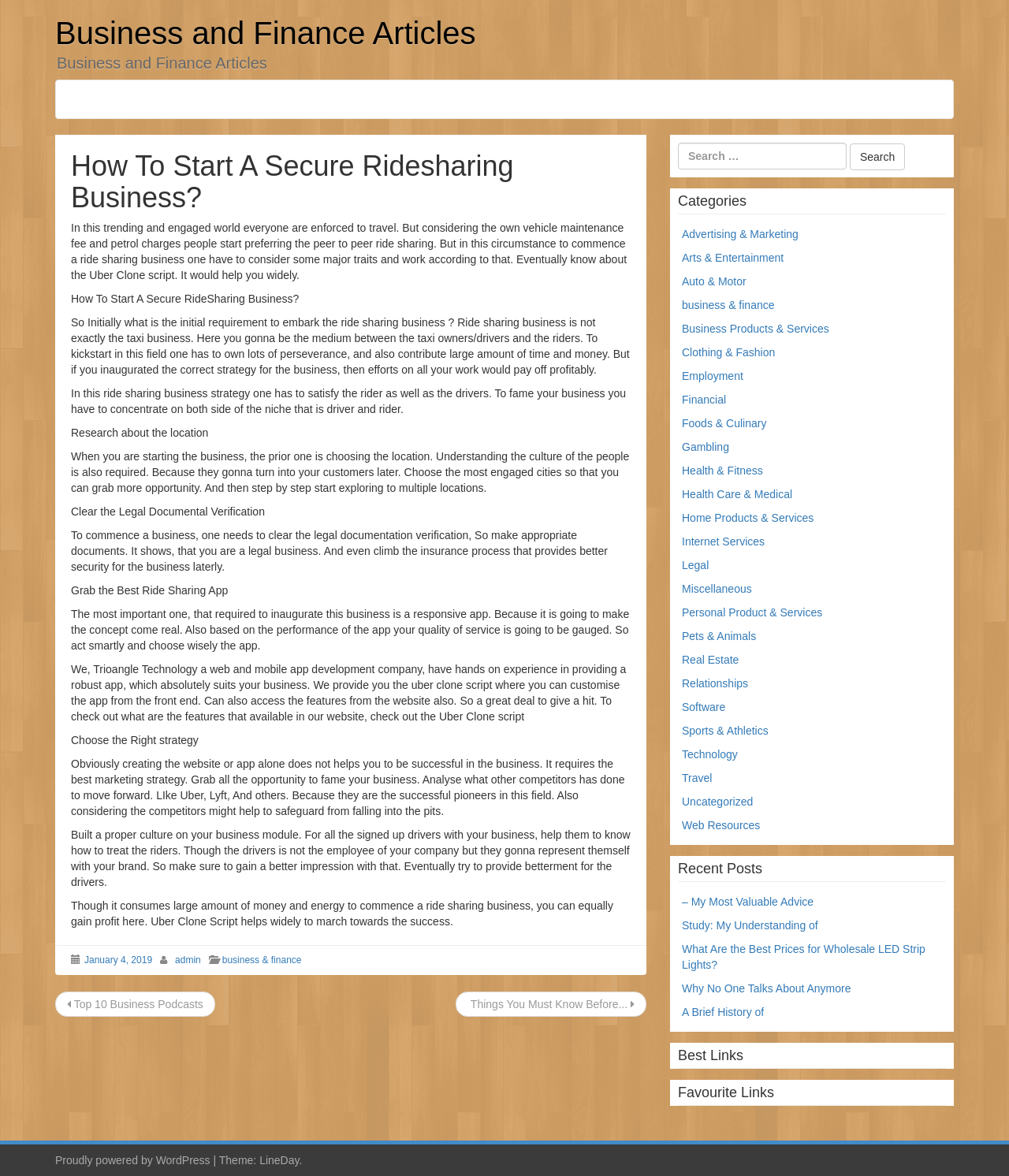Please extract and provide the main headline of the webpage.

Business and Finance Articles